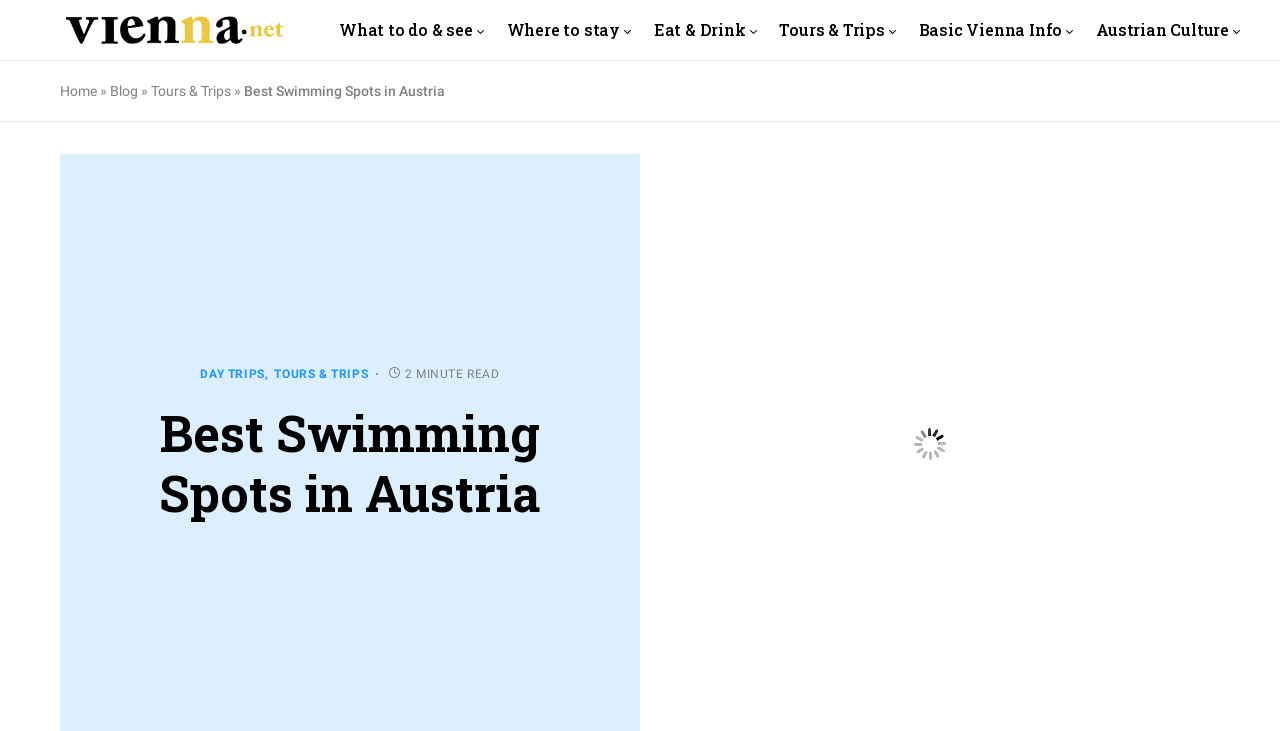Can you identify and provide the main heading of the webpage?

Best Swimming Spots in Austria